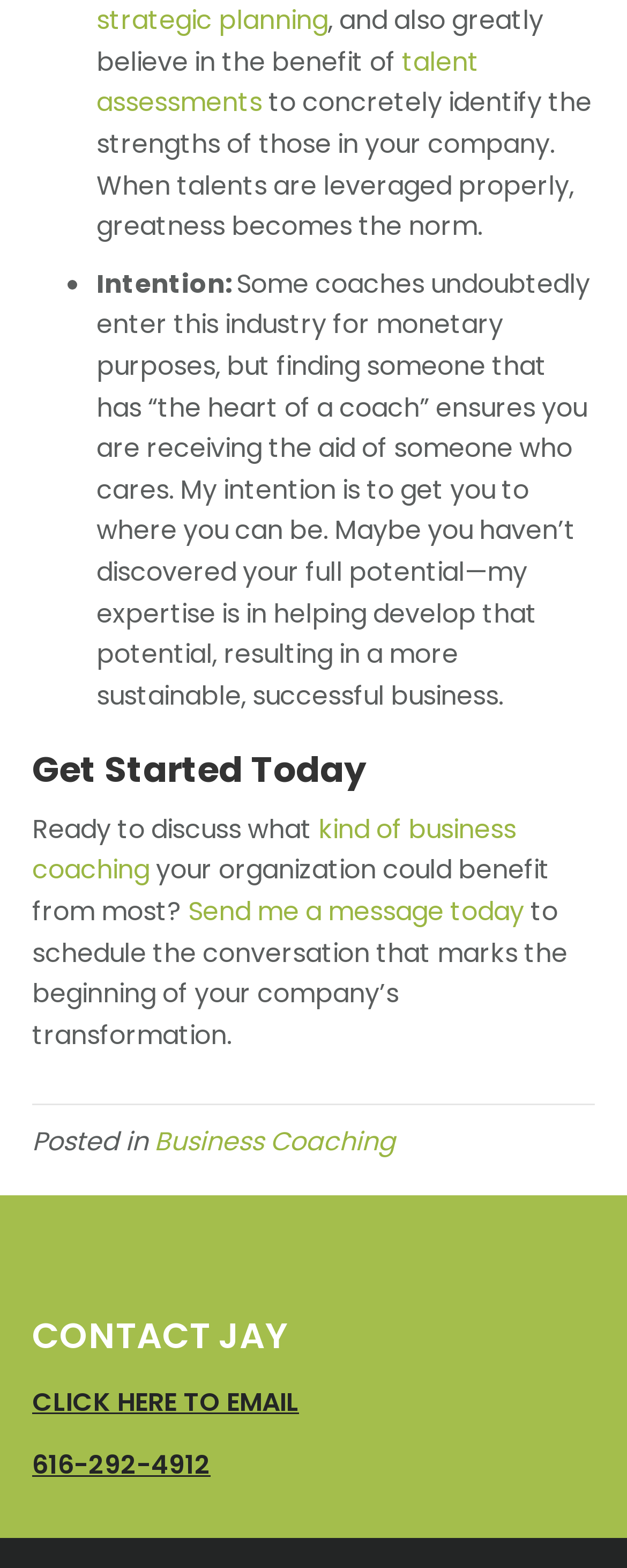What is the coach's approach to business coaching?
Please look at the screenshot and answer using one word or phrase.

Talent assessments and strategic planning